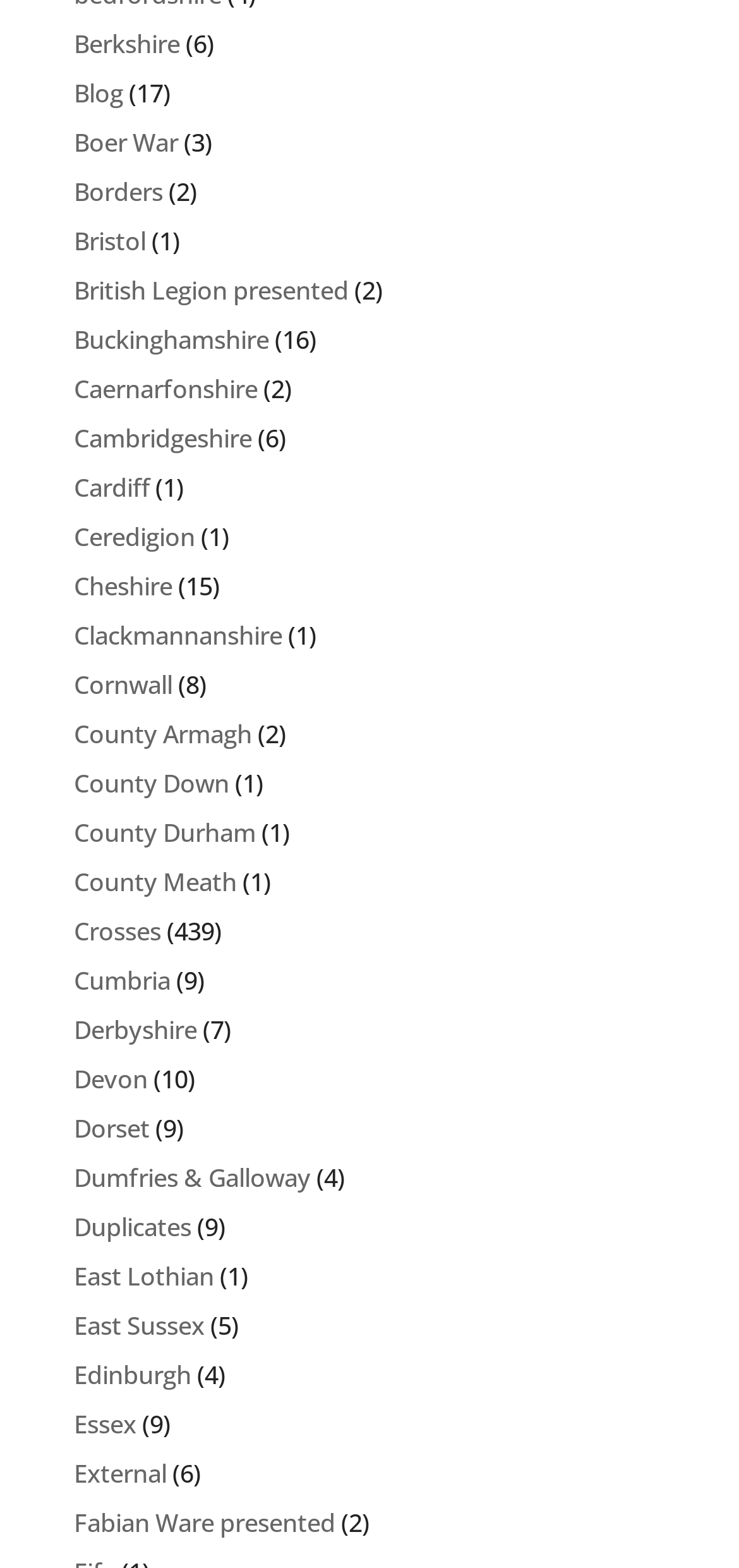How many links are on the webpage?
Use the screenshot to answer the question with a single word or phrase.

30